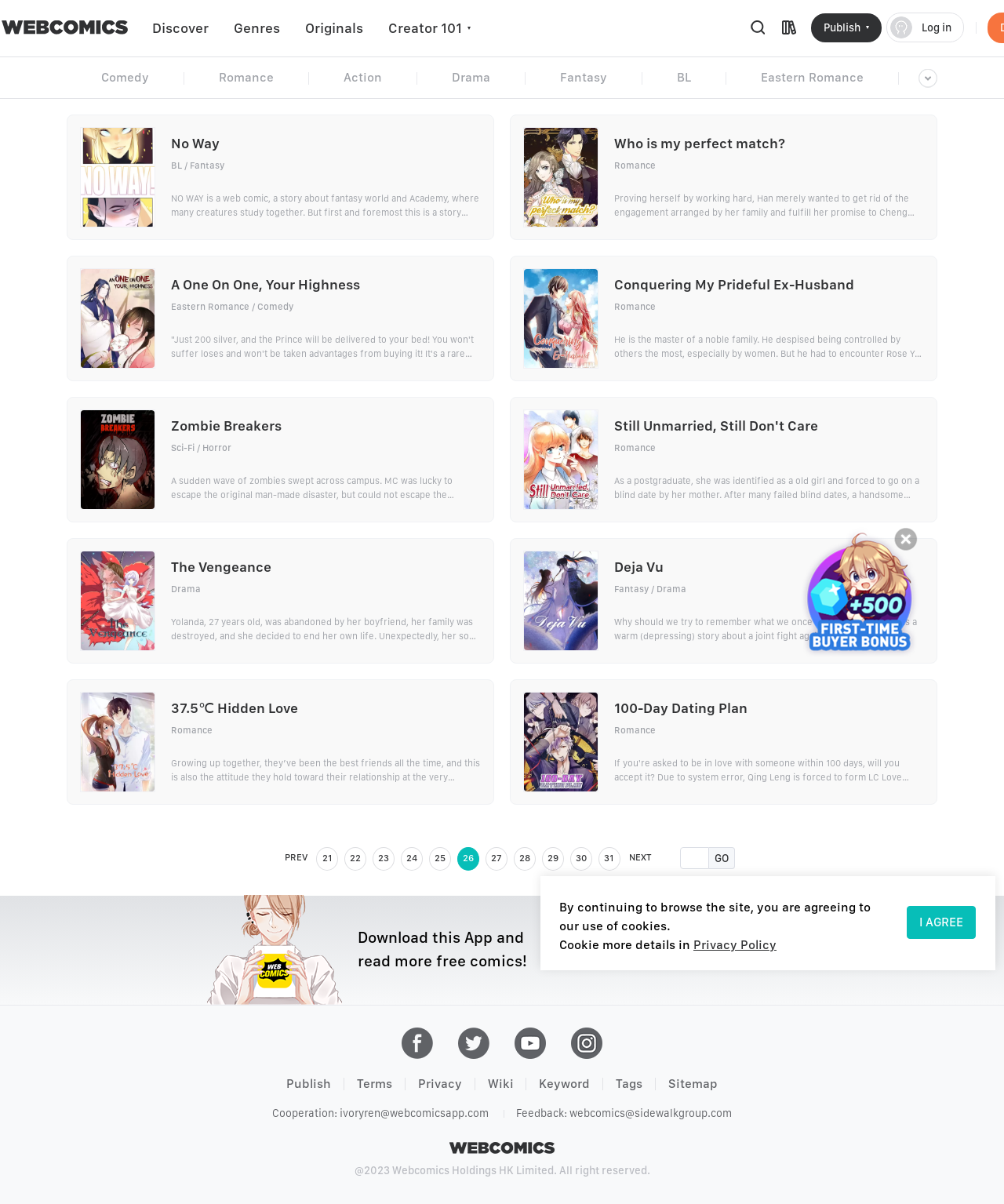Find the bounding box coordinates of the clickable area that will achieve the following instruction: "Go to the next page".

[0.627, 0.707, 0.649, 0.717]